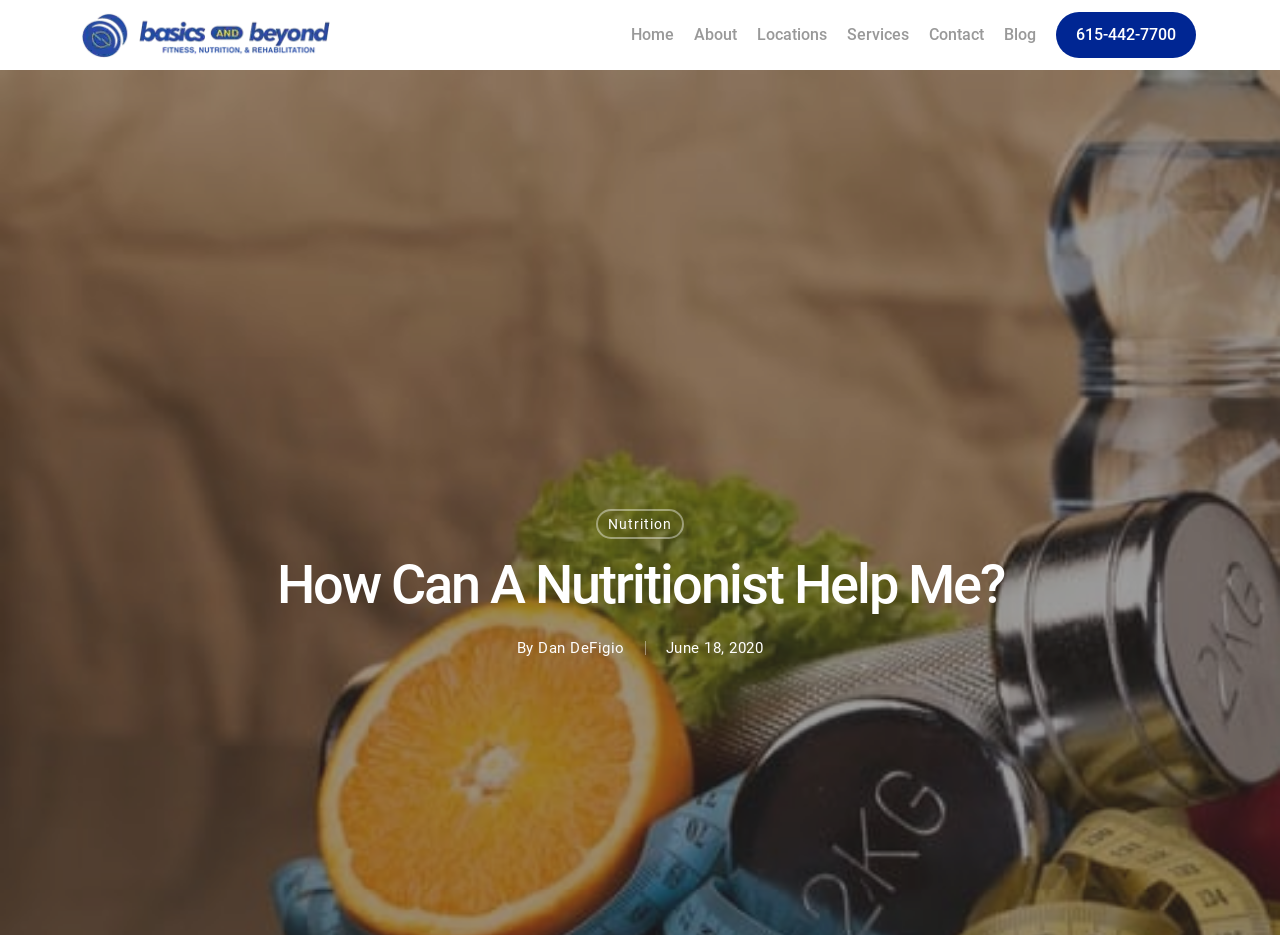Locate the bounding box coordinates of the area that needs to be clicked to fulfill the following instruction: "contact us". The coordinates should be in the format of four float numbers between 0 and 1, namely [left, top, right, bottom].

[0.726, 0.013, 0.769, 0.062]